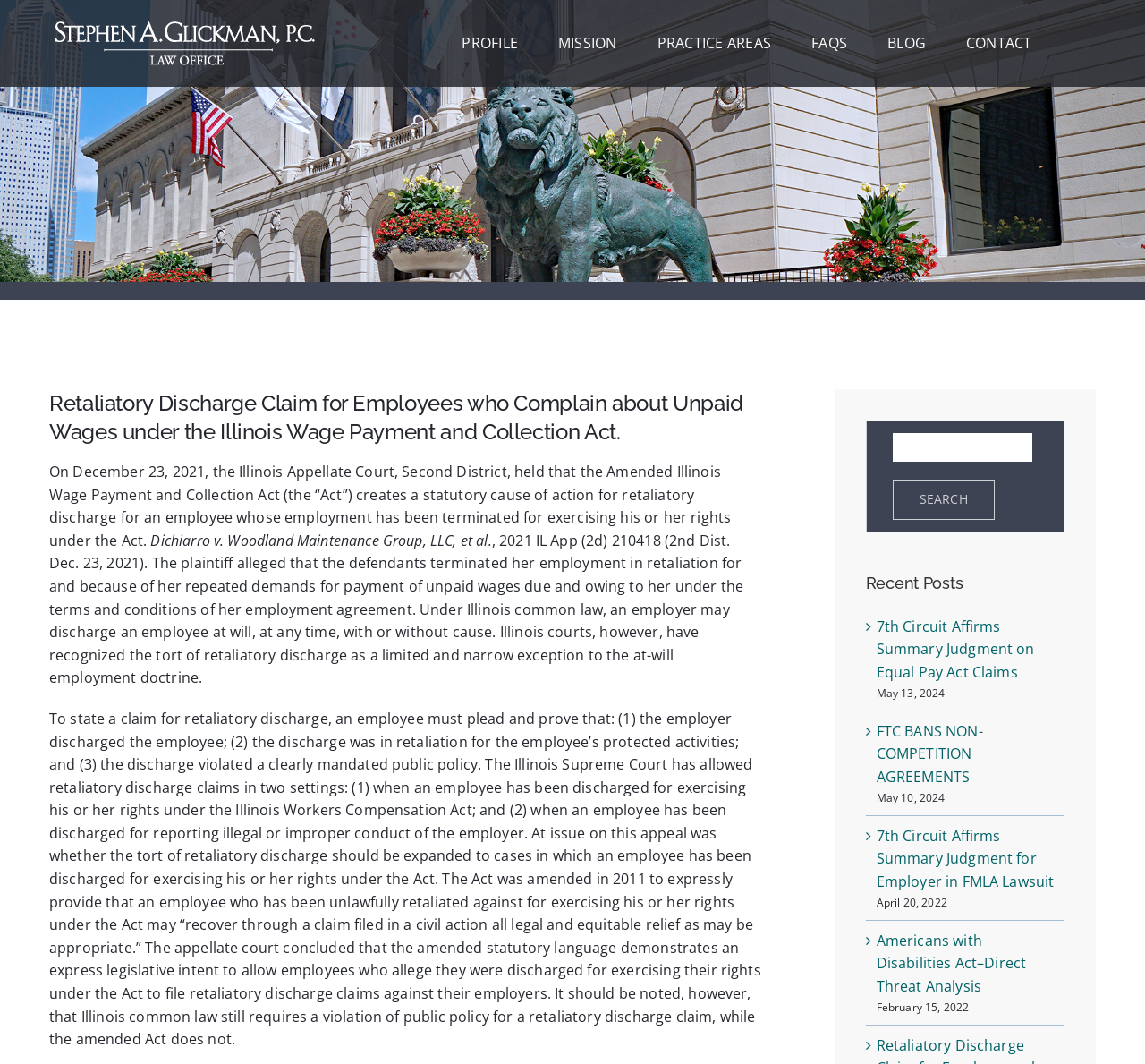Locate the bounding box coordinates of the element I should click to achieve the following instruction: "view archives for 'May 2024'".

None